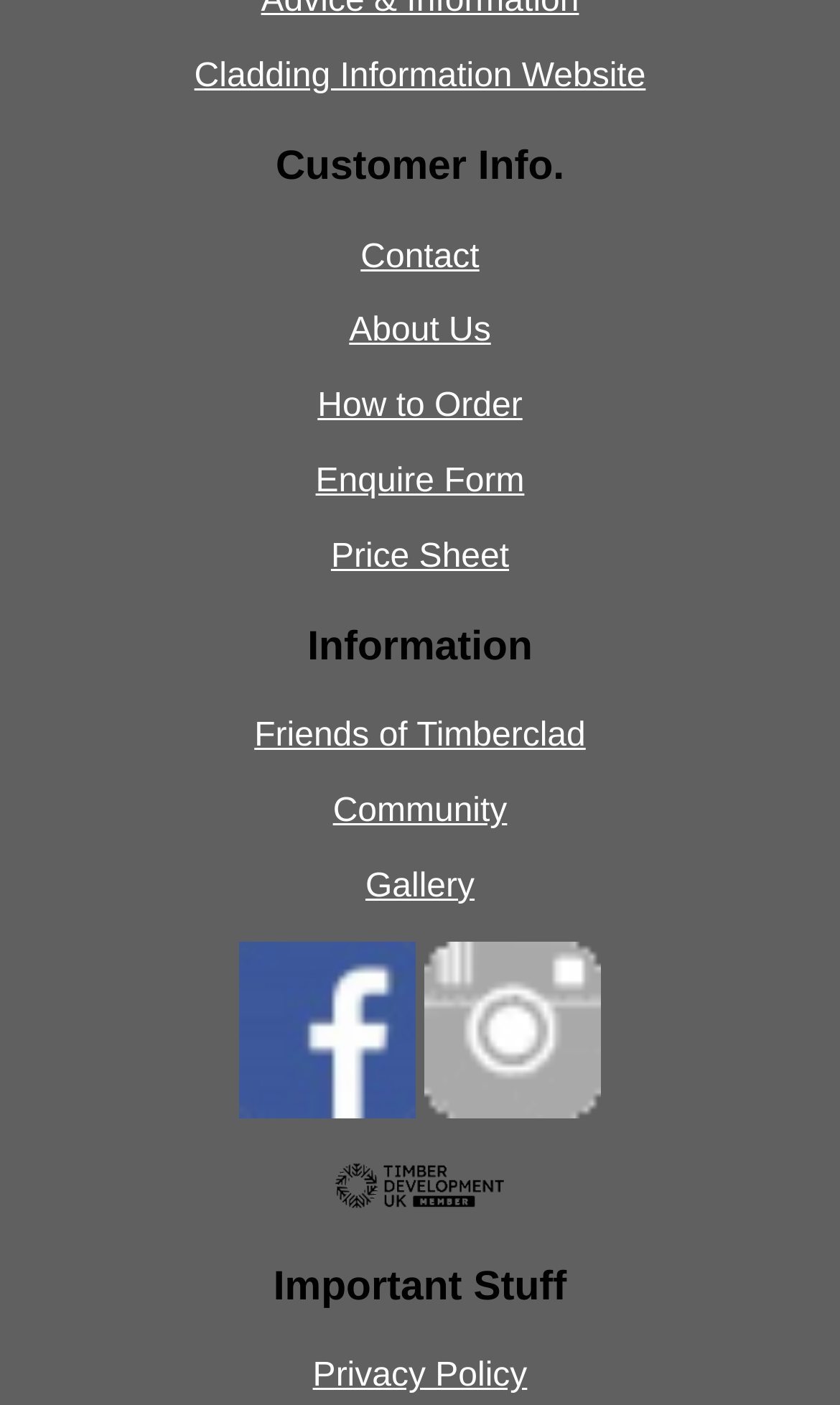What is the last link on the webpage?
Give a one-word or short phrase answer based on the image.

Privacy Policy